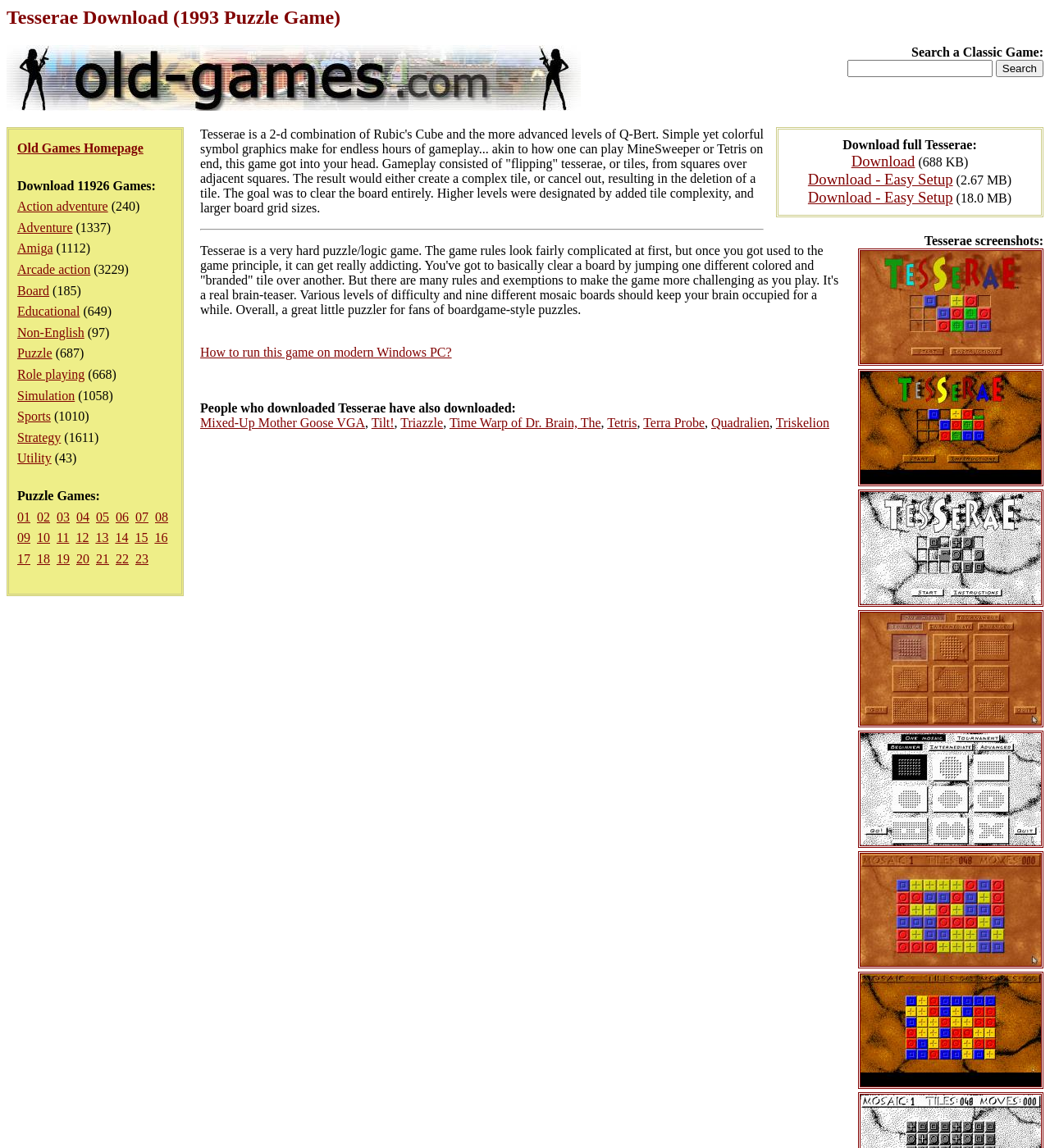Based on the provided description, "Mixed-Up Mother Goose VGA", find the bounding box of the corresponding UI element in the screenshot.

[0.191, 0.362, 0.348, 0.374]